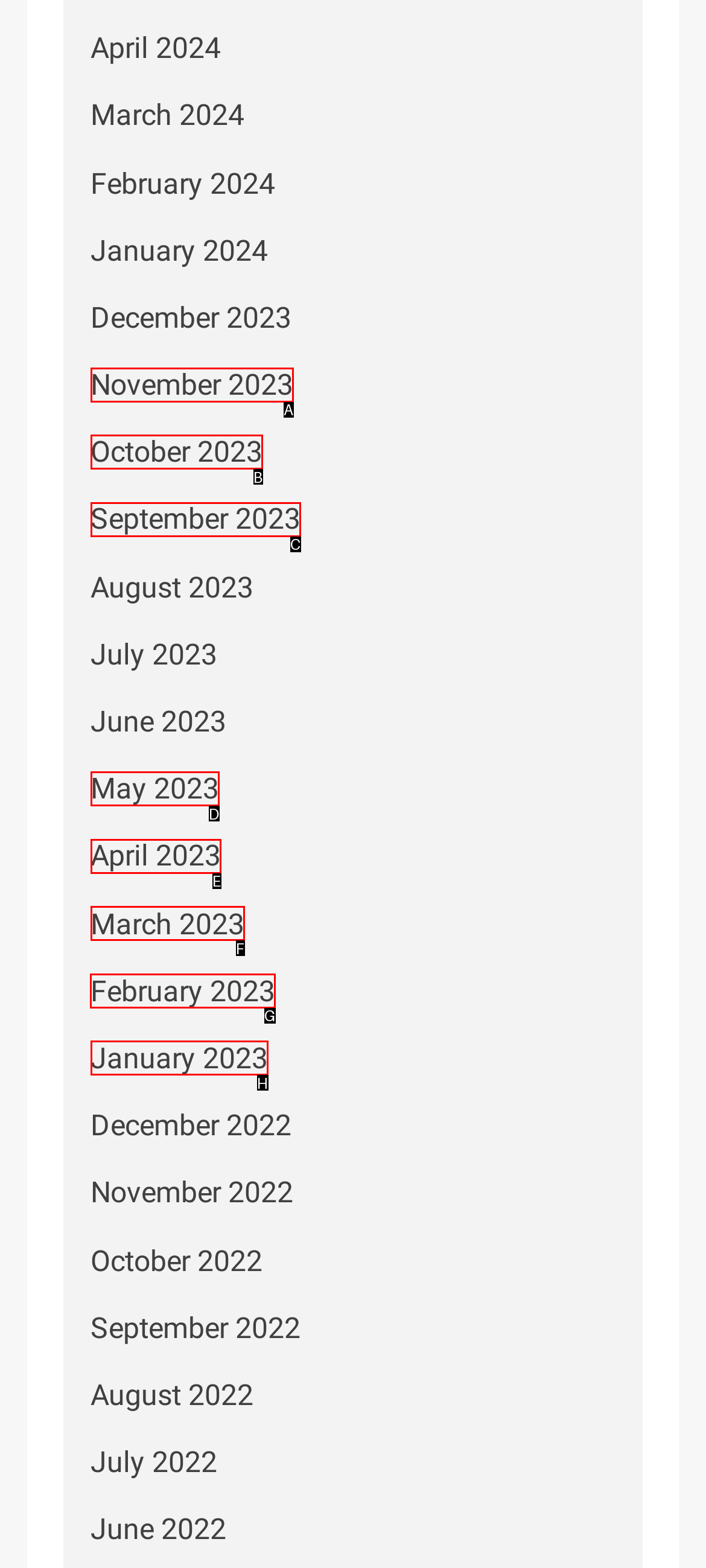Select the appropriate letter to fulfill the given instruction: check February 2022
Provide the letter of the correct option directly.

G